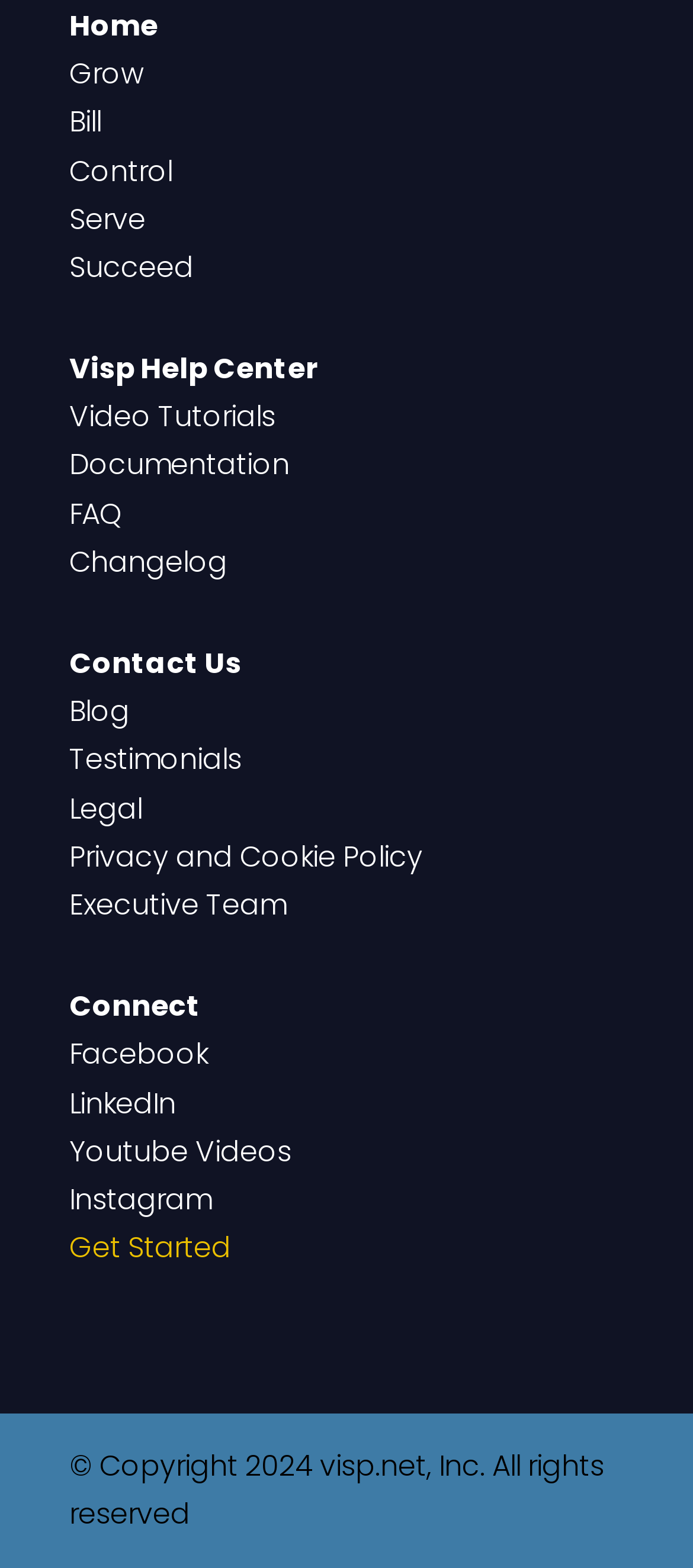Pinpoint the bounding box coordinates of the clickable element to carry out the following instruction: "visit facebook page."

[0.1, 0.659, 0.3, 0.686]